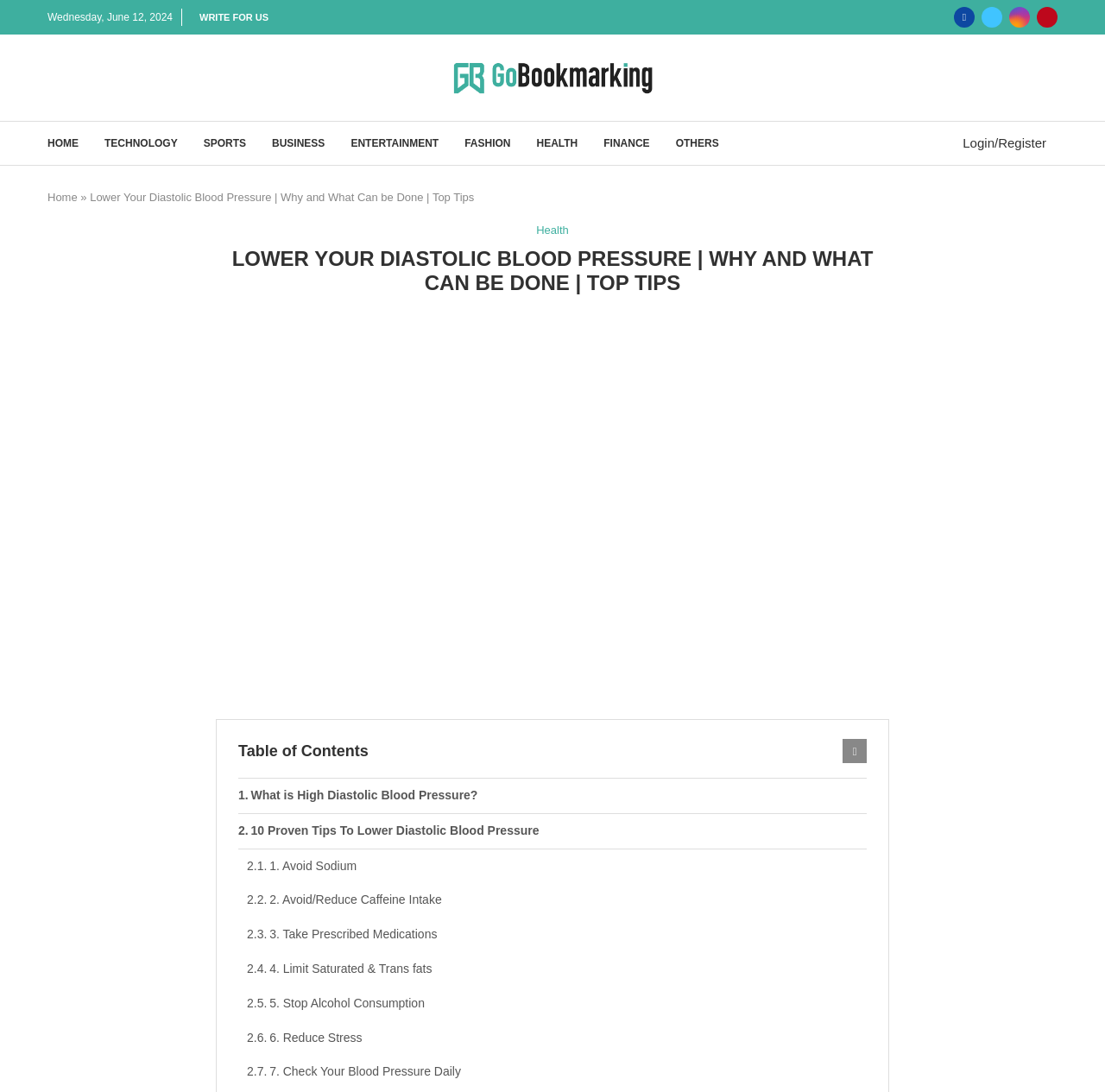Please identify the bounding box coordinates of the element I should click to complete this instruction: 'Check the 'Login/Register' option'. The coordinates should be given as four float numbers between 0 and 1, like this: [left, top, right, bottom].

[0.868, 0.124, 0.947, 0.138]